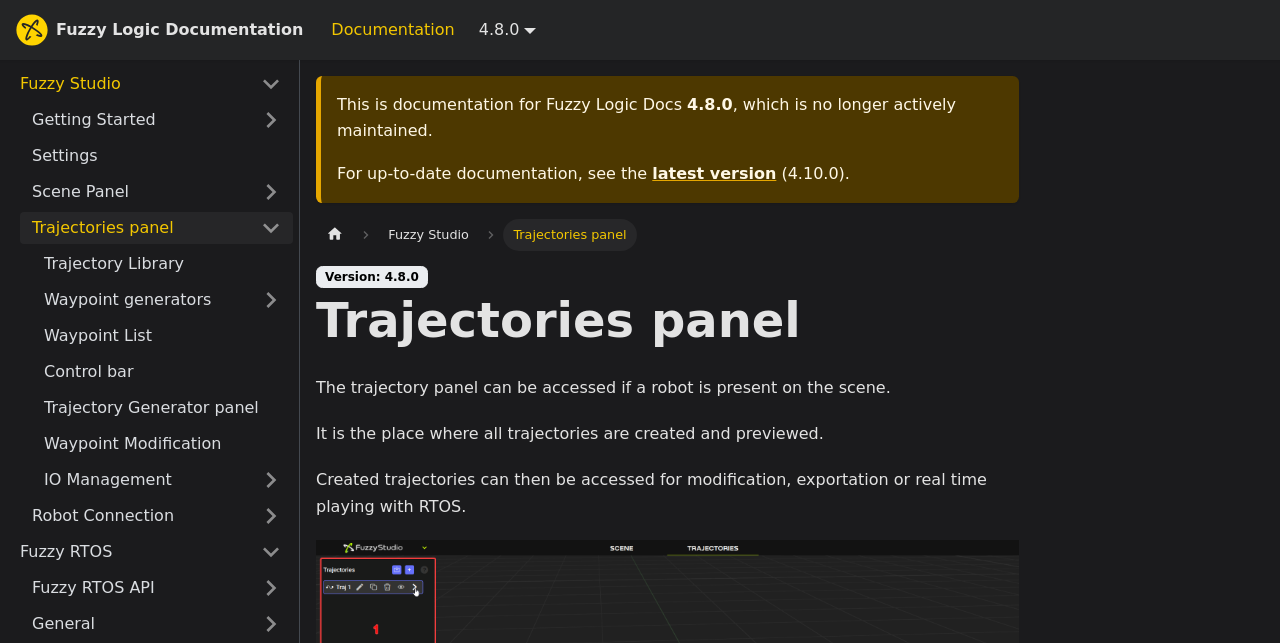What is the category that contains the 'Scene Panel' link?
Please respond to the question with a detailed and thorough explanation.

I found the 'Scene Panel' link in the sidebar category 'Fuzzy Studio', which is a collapsible category.